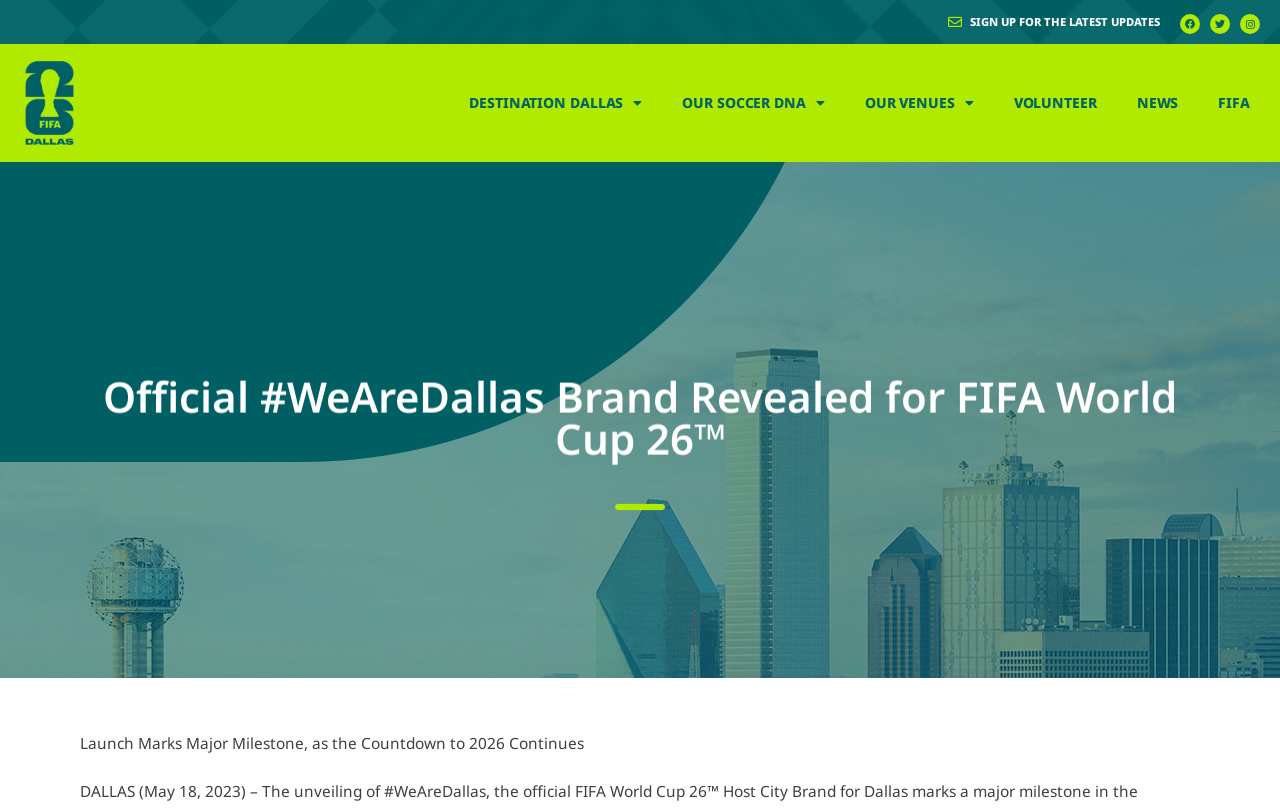Refer to the screenshot and answer the following question in detail:
What social media platforms are available for users to follow?

The webpage provides links to Facebook, Twitter, and Instagram, allowing users to follow the official #WeAreDallas brand on these social media platforms.